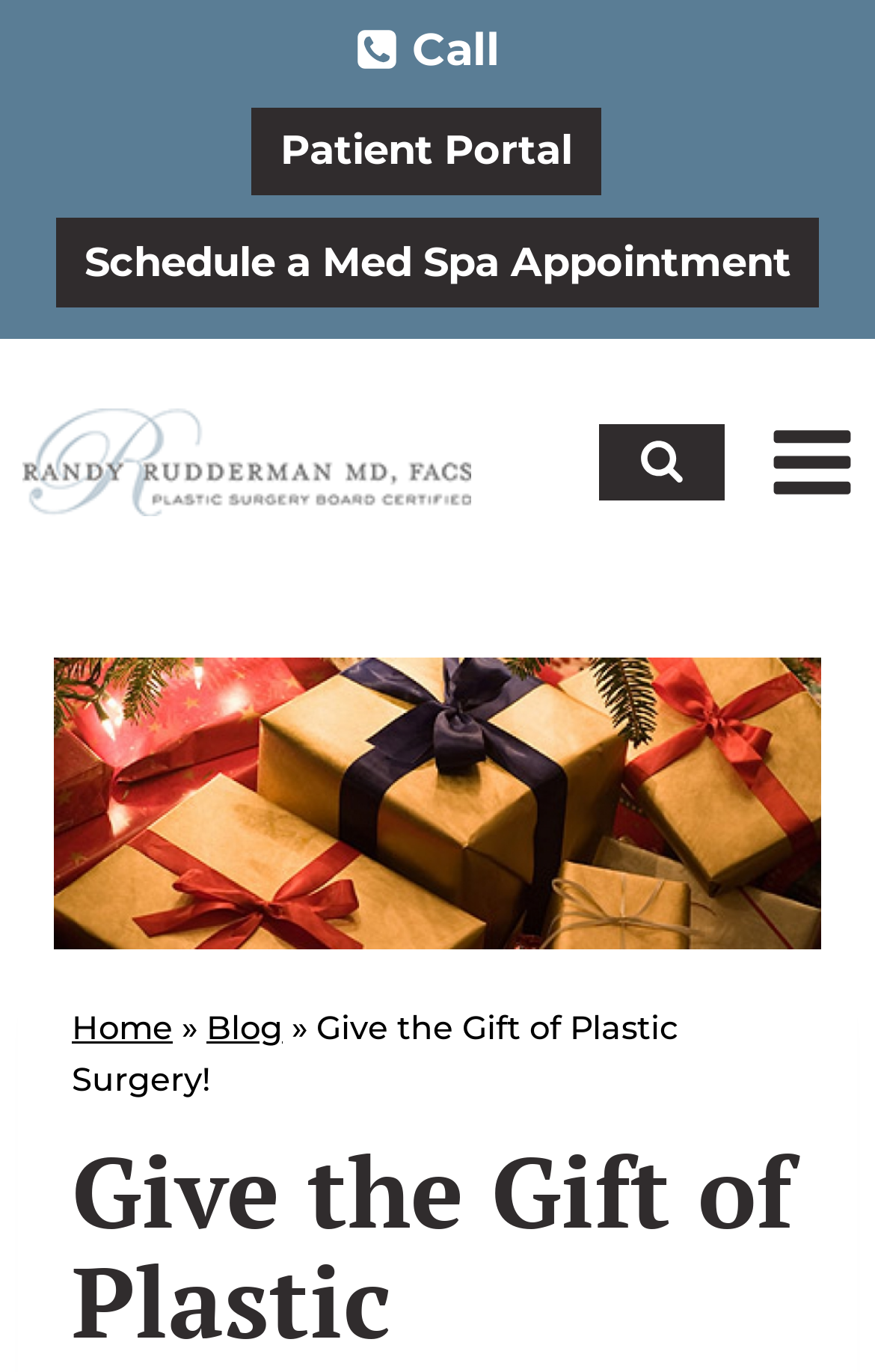Give a short answer to this question using one word or a phrase:
What is the purpose of the phone icon?

Make a phone call